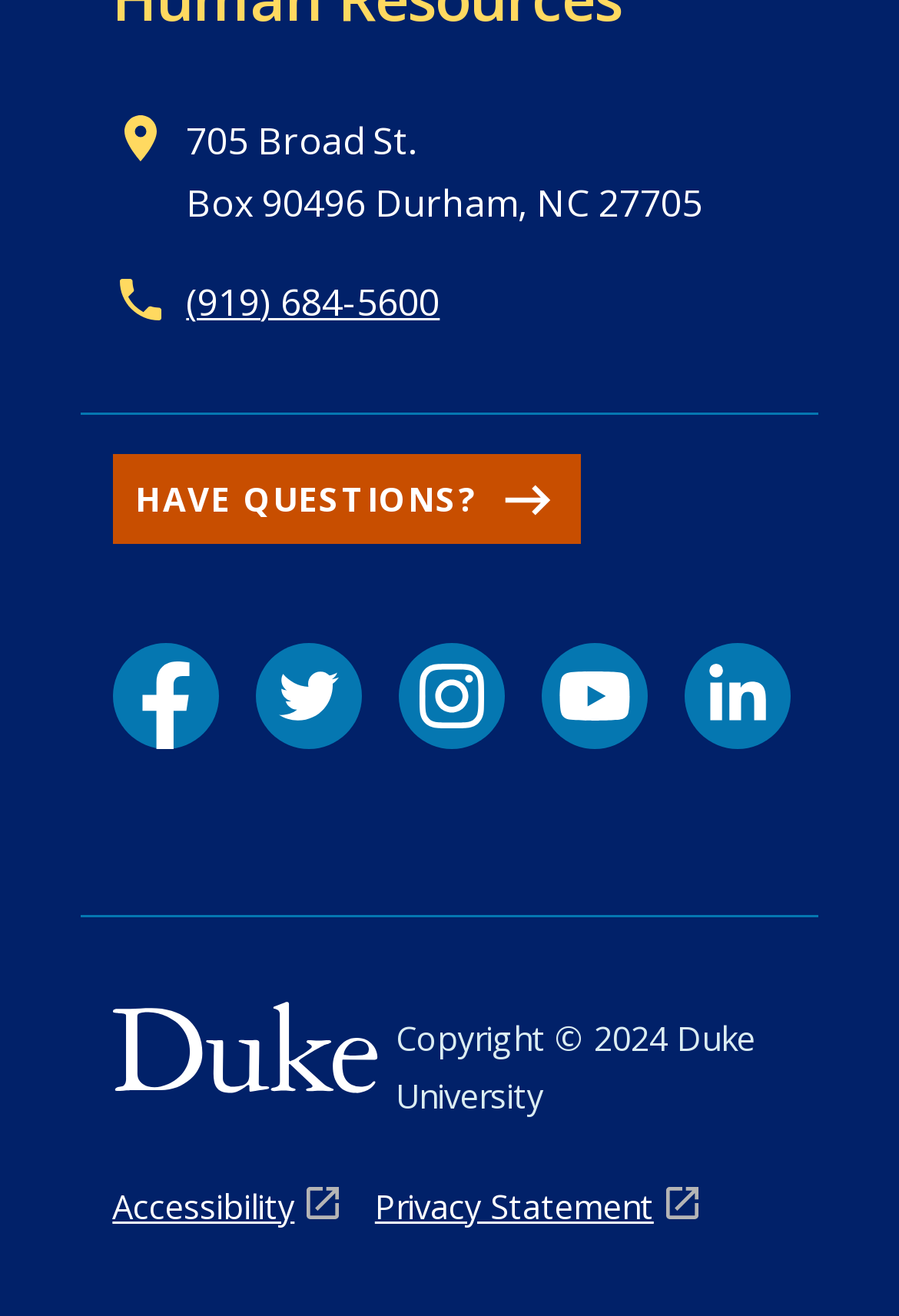Pinpoint the bounding box coordinates of the element that must be clicked to accomplish the following instruction: "View the Accessibility page". The coordinates should be in the format of four float numbers between 0 and 1, i.e., [left, top, right, bottom].

[0.125, 0.896, 0.376, 0.939]